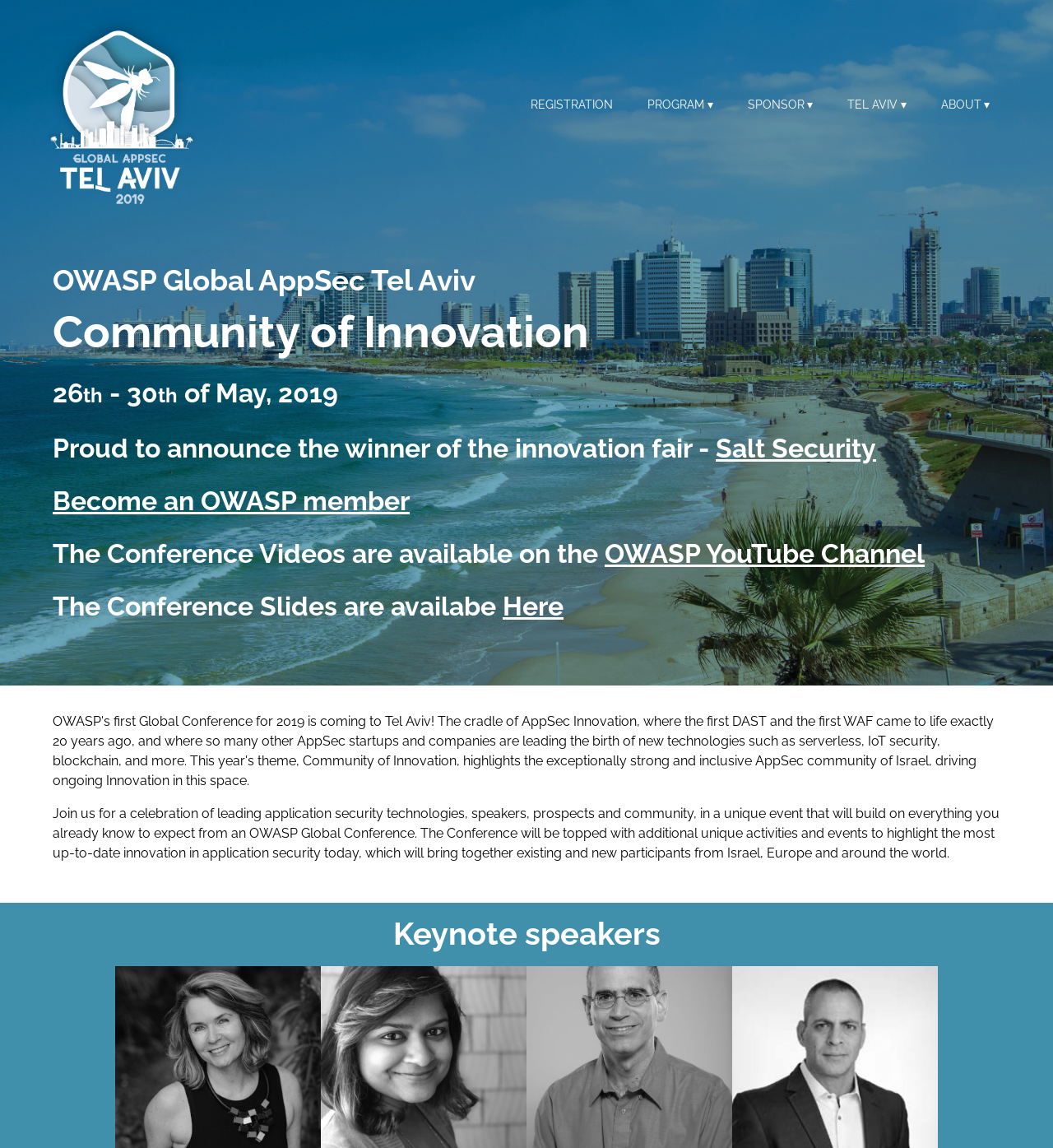Locate the bounding box coordinates of the item that should be clicked to fulfill the instruction: "Click the registration link".

[0.493, 0.085, 0.593, 0.096]